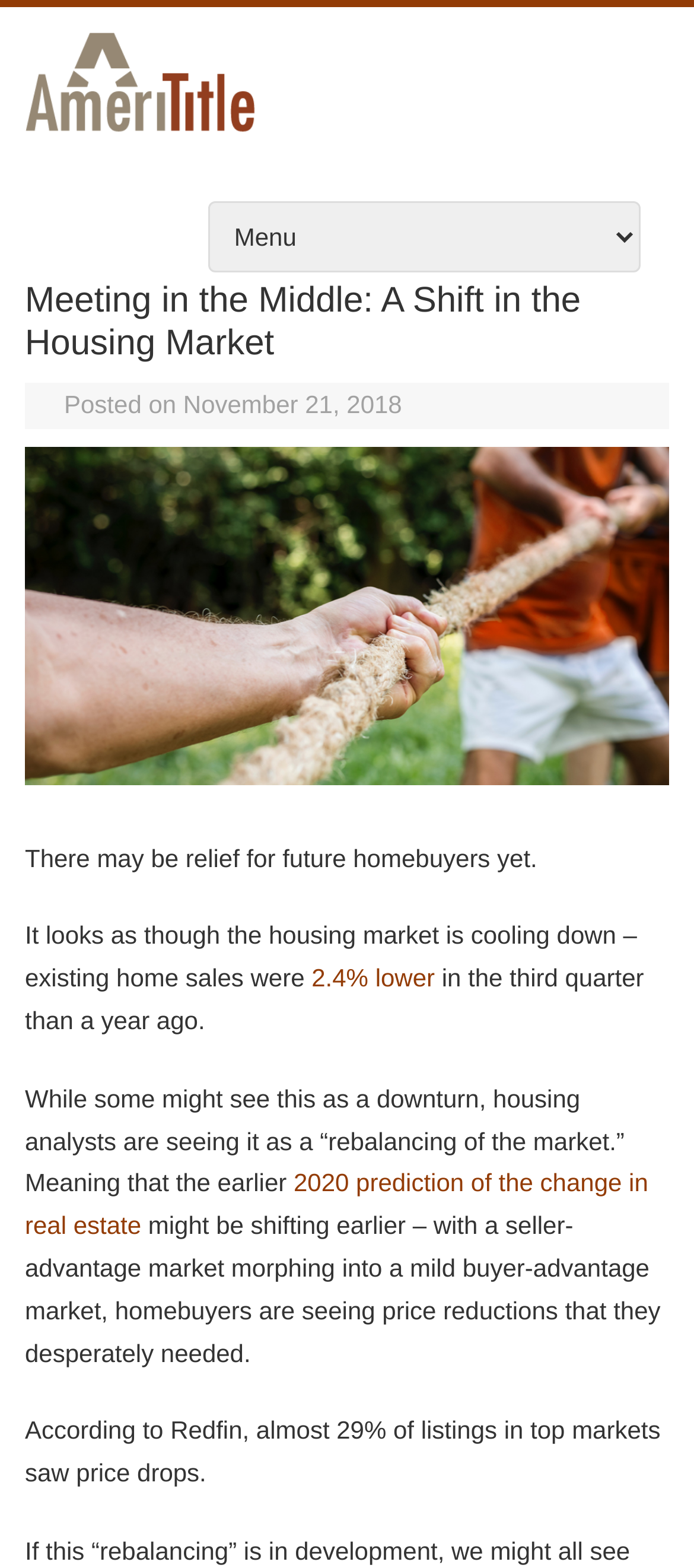Using the provided description: "2.4% lower", find the bounding box coordinates of the corresponding UI element. The output should be four float numbers between 0 and 1, in the format [left, top, right, bottom].

[0.449, 0.615, 0.627, 0.633]